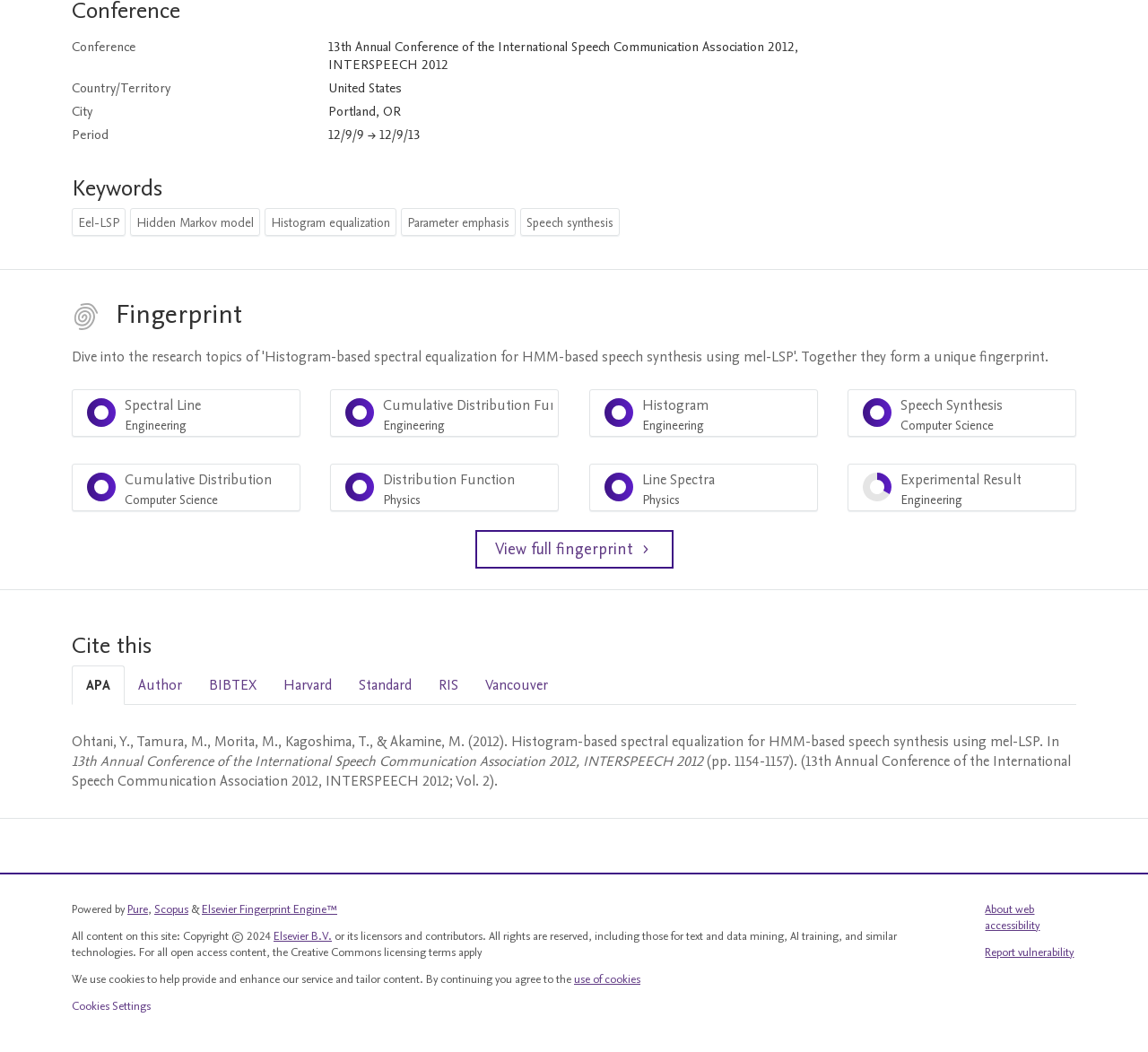What is the topic of the paper?
Deliver a detailed and extensive answer to the question.

I found the topic of the paper by looking at the citation in the 'Cite this' section. The title of the paper is 'Histogram-based spectral equalization for HMM-based speech synthesis using mel-LSP'.